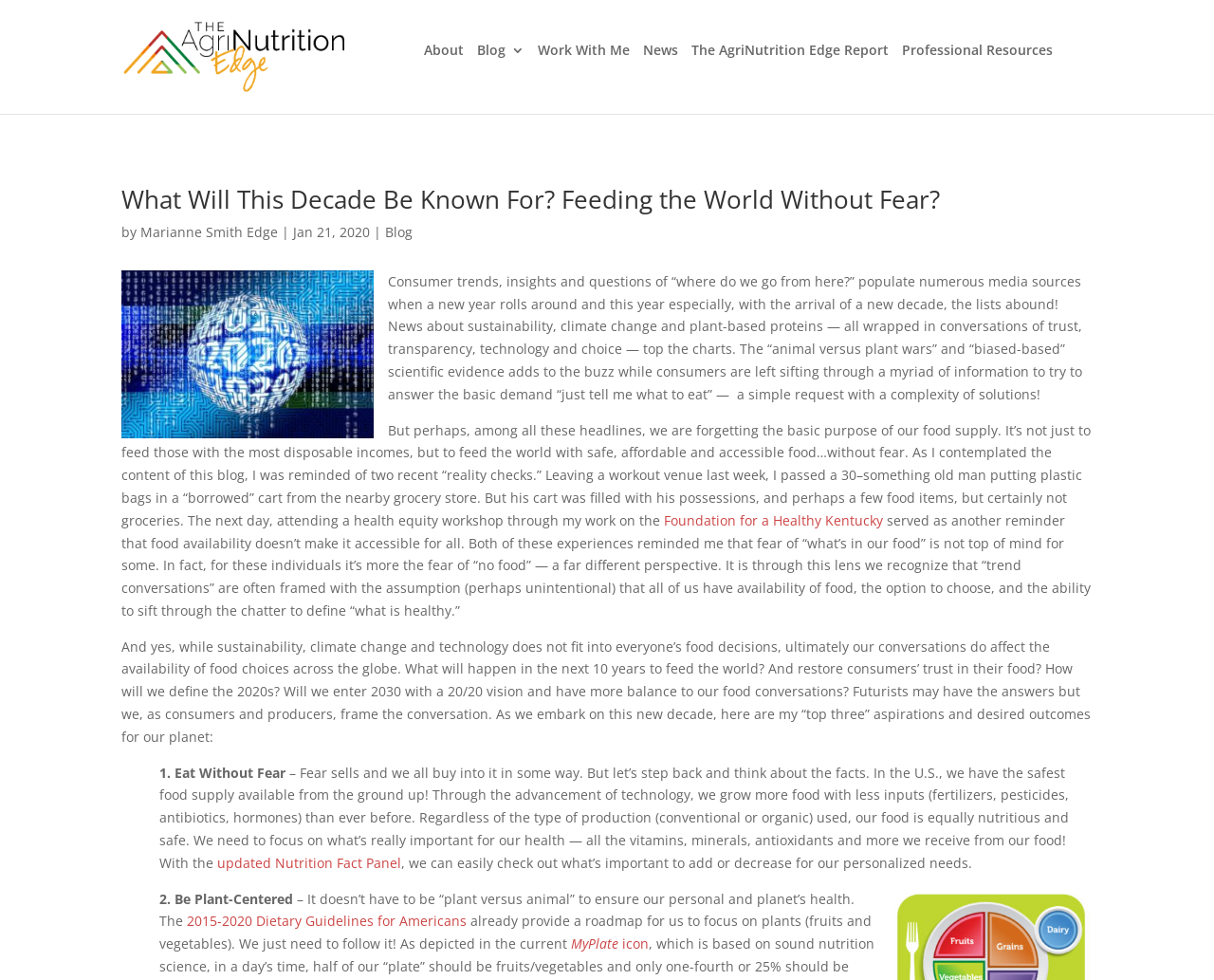Locate the bounding box coordinates of the area you need to click to fulfill this instruction: 'Explore the 'The AgriNutrition Edge Report''. The coordinates must be in the form of four float numbers ranging from 0 to 1: [left, top, right, bottom].

[0.57, 0.045, 0.732, 0.072]